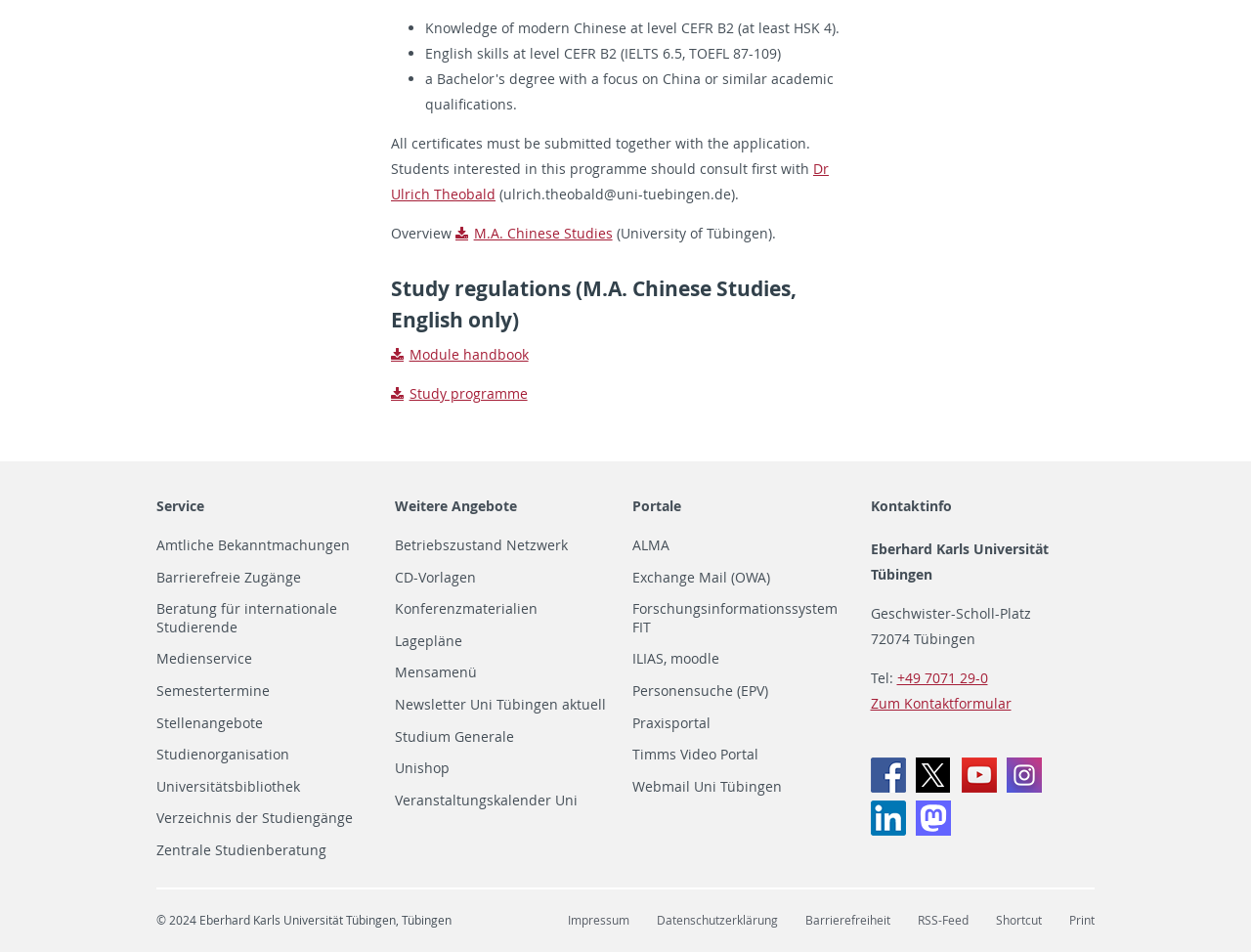Specify the bounding box coordinates of the element's area that should be clicked to execute the given instruction: "Get directions and parking information". The coordinates should be four float numbers between 0 and 1, i.e., [left, top, right, bottom].

None